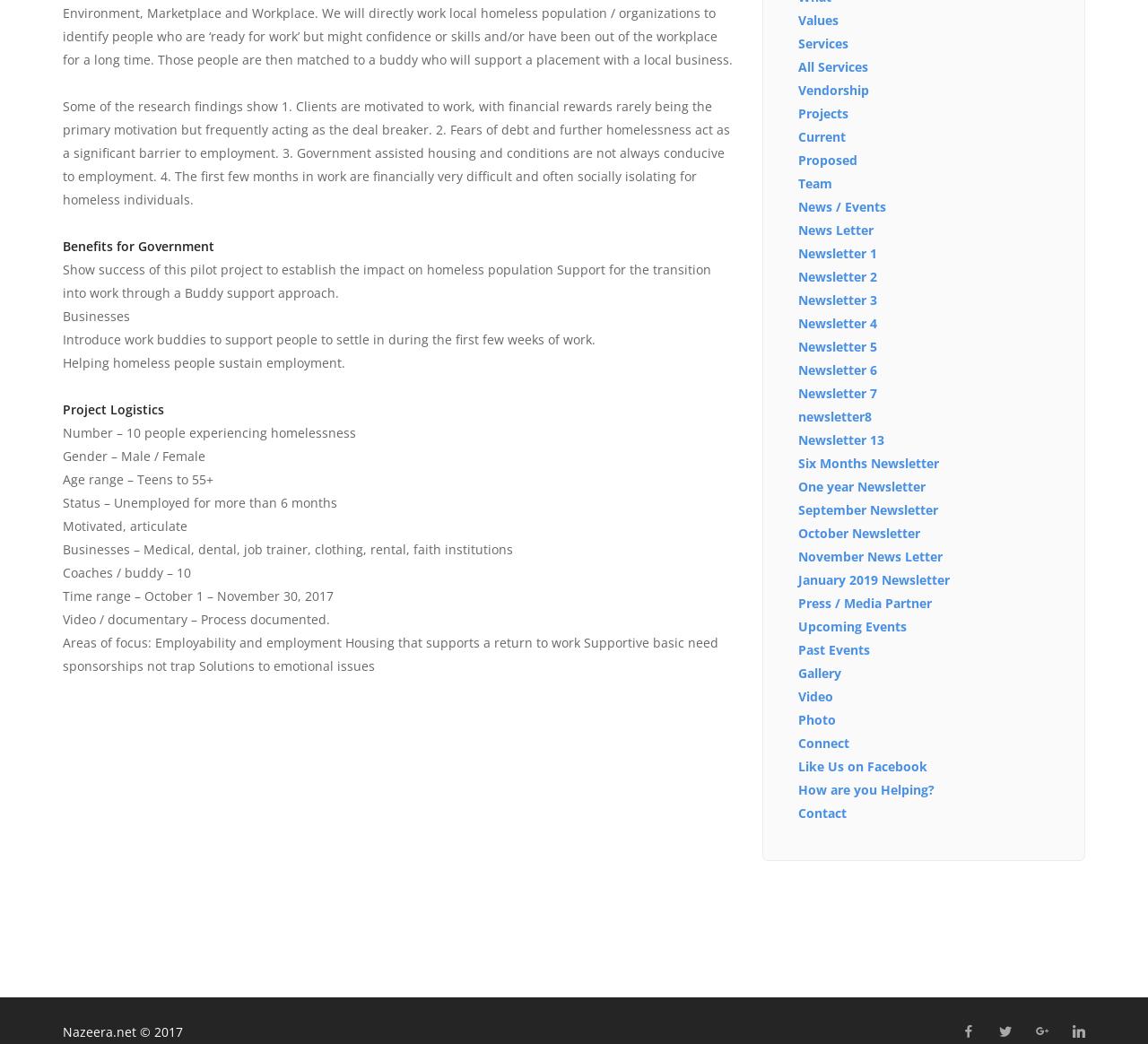Find the bounding box of the UI element described as follows: "parent_node: Home".

[0.939, 0.478, 0.98, 0.522]